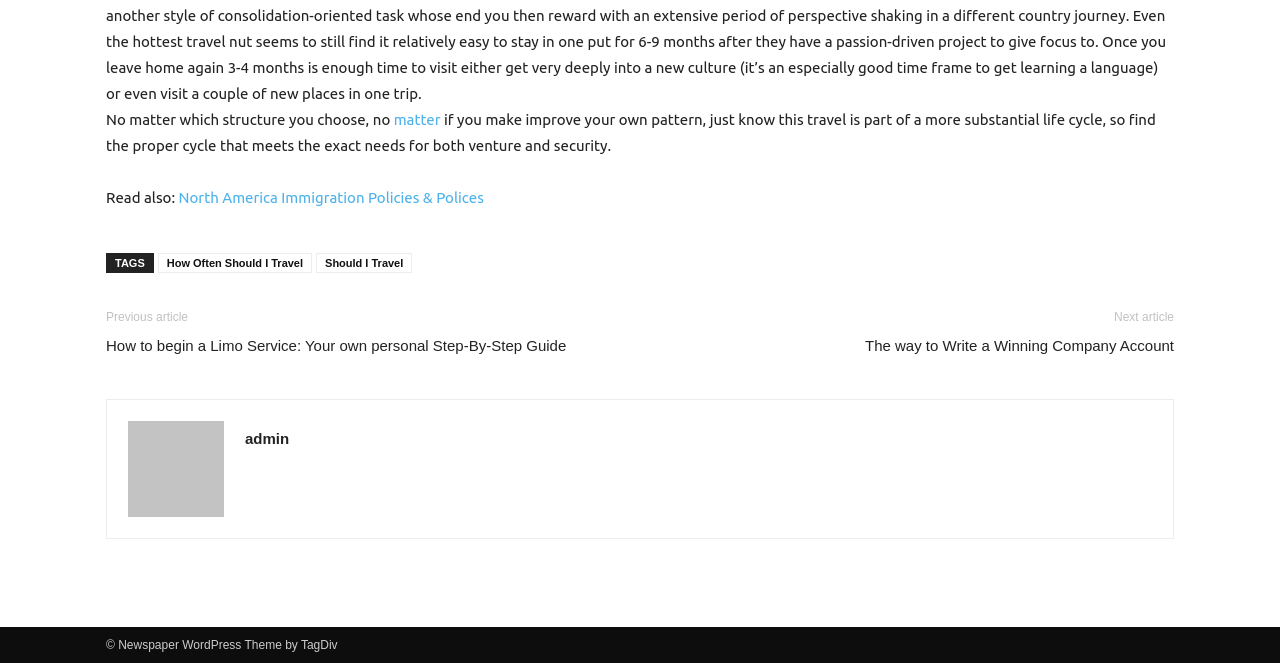What is the topic of the article?
Answer the question with a single word or phrase by looking at the picture.

Travel